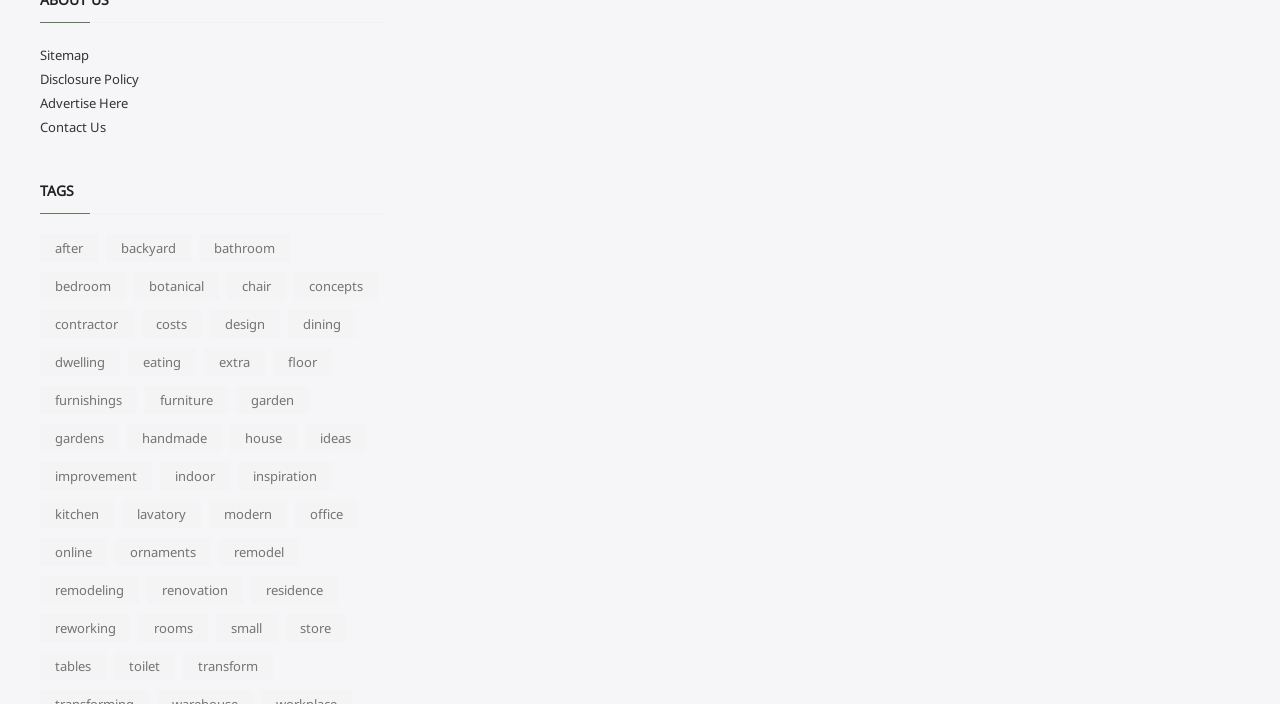Find and provide the bounding box coordinates for the UI element described here: "Disclosure Policy". The coordinates should be given as four float numbers between 0 and 1: [left, top, right, bottom].

[0.031, 0.099, 0.109, 0.125]